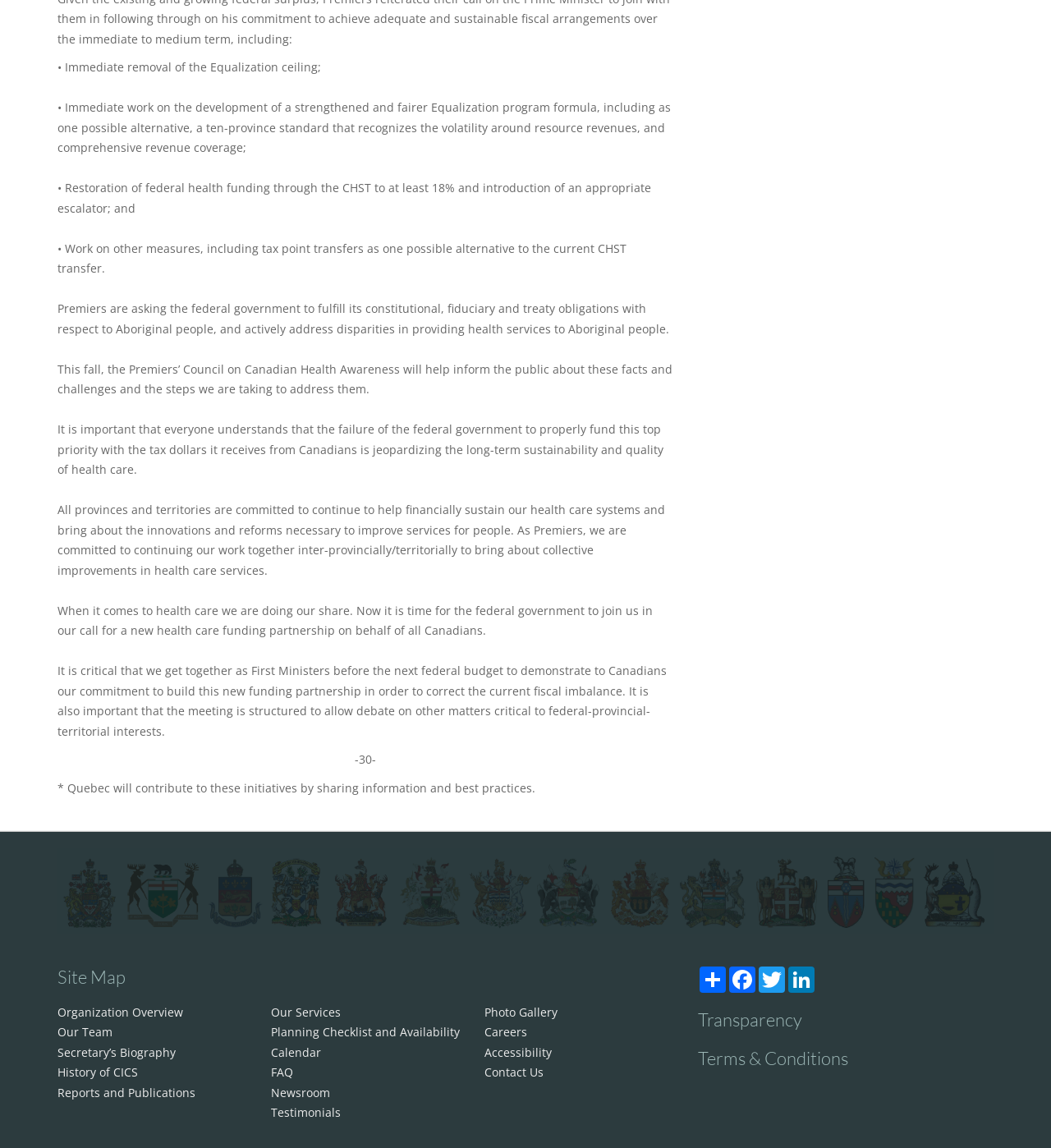Provide the bounding box coordinates for the UI element that is described as: "History of CICS".

[0.055, 0.927, 0.131, 0.941]